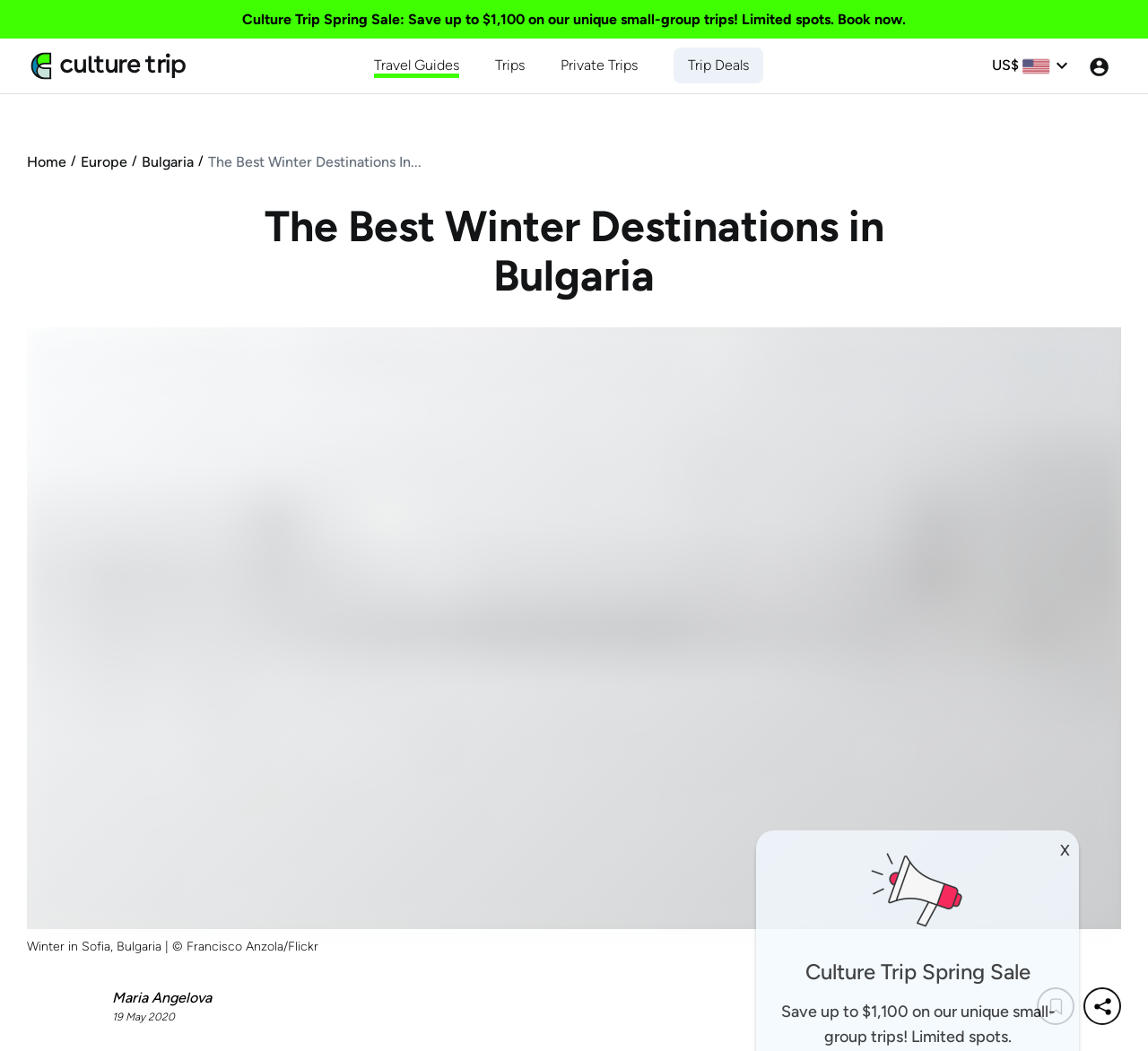What is the name of the image at the top?
Analyze the screenshot and provide a detailed answer to the question.

I looked at the image at the top of the webpage and found the figcaption element with the text 'Winter in Sofia, Bulgaria | © Francisco Anzola/Flickr'. This indicates that the name of the image is 'Winter in Sofia, Bulgaria'.